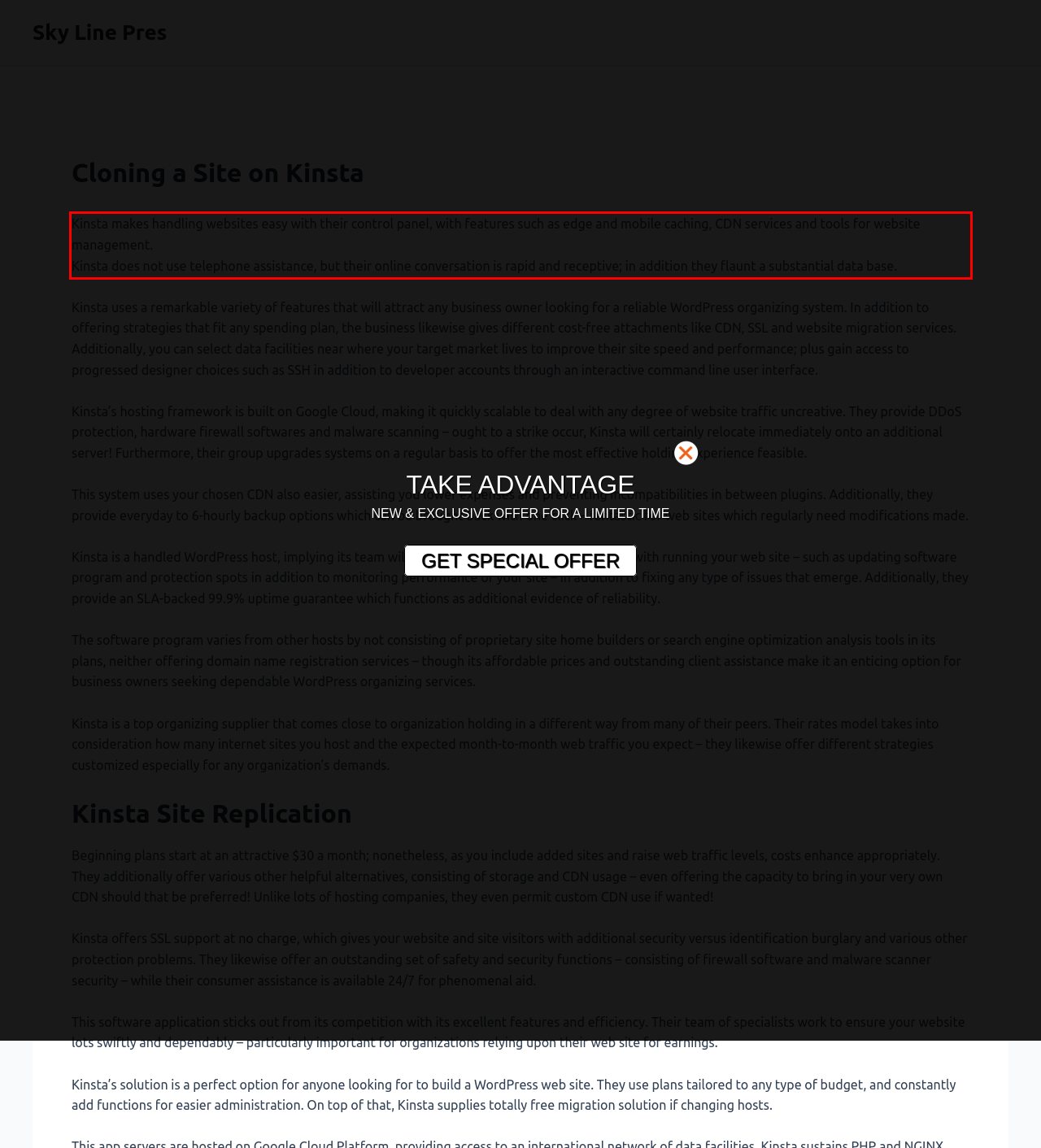There is a screenshot of a webpage with a red bounding box around a UI element. Please use OCR to extract the text within the red bounding box.

Kinsta makes handling websites easy with their control panel, with features such as edge and mobile caching, CDN services and tools for website management. Kinsta does not use telephone assistance, but their online conversation is rapid and receptive; in addition they flaunt a substantial data base.